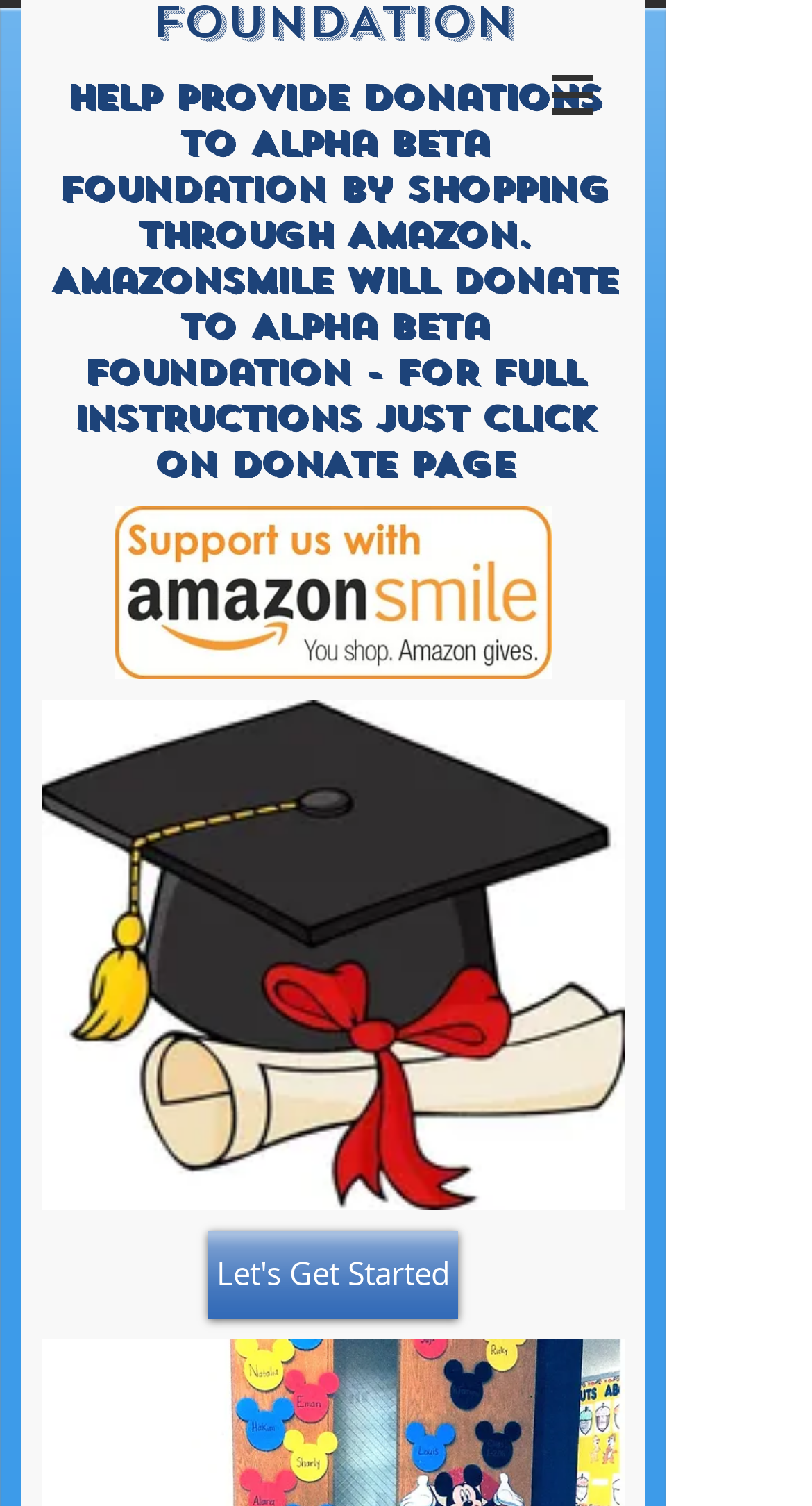What is the logo displayed on the webpage?
Please provide a comprehensive answer based on the visual information in the image.

The logo displayed on the webpage is the Amazon Smile logo, which is an image with the filename 'amazon-smile-logo.jpg' and is located below the text 'Help provide donations to Alpha Beta Foundation by Shopping through Amazon. Amazonsmile will donate to Alpha Beta Foundation'.